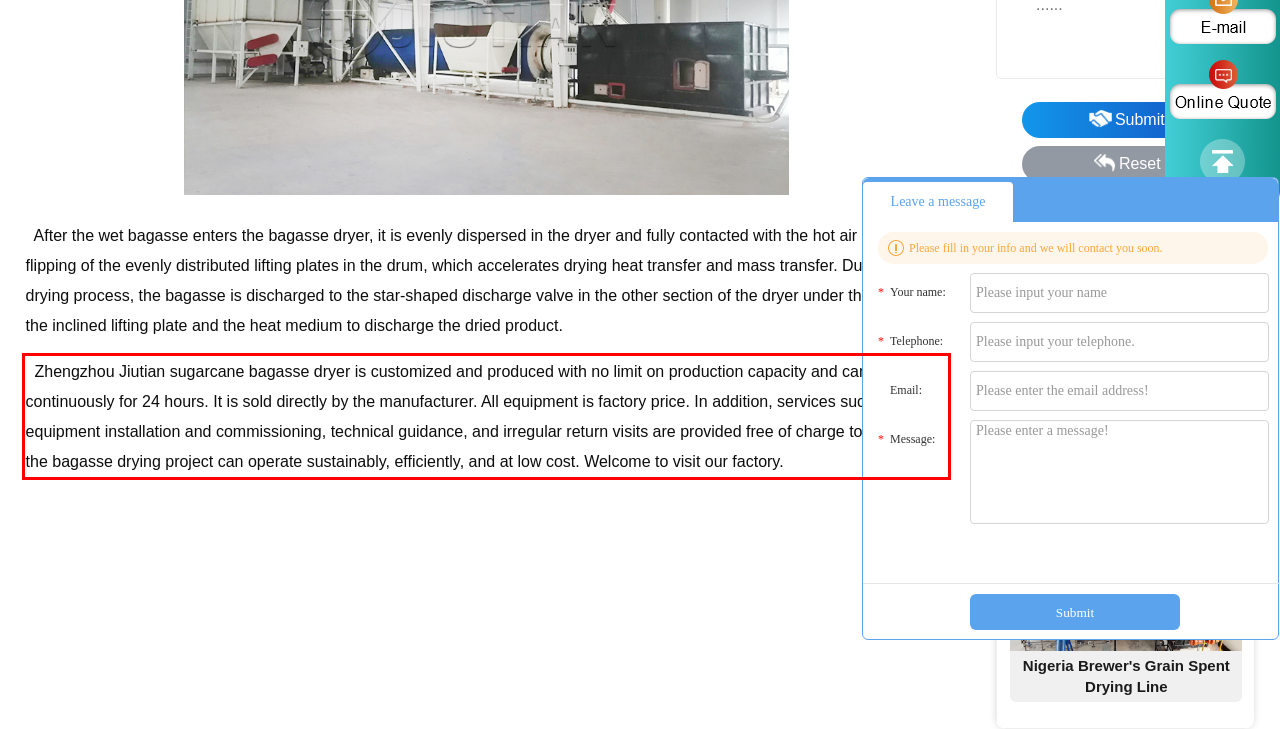In the screenshot of the webpage, find the red bounding box and perform OCR to obtain the text content restricted within this red bounding box.

Zhengzhou Jiutian sugarcane bagasse dryer is customized and produced with no limit on production capacity and can operate continuously for 24 hours. It is sold directly by the manufacturer. All equipment is factory price. In addition, services such as equipment installation and commissioning, technical guidance, and irregular return visits are provided free of charge to ensure that the bagasse drying project can operate sustainably, efficiently, and at low cost. Welcome to visit our factory.